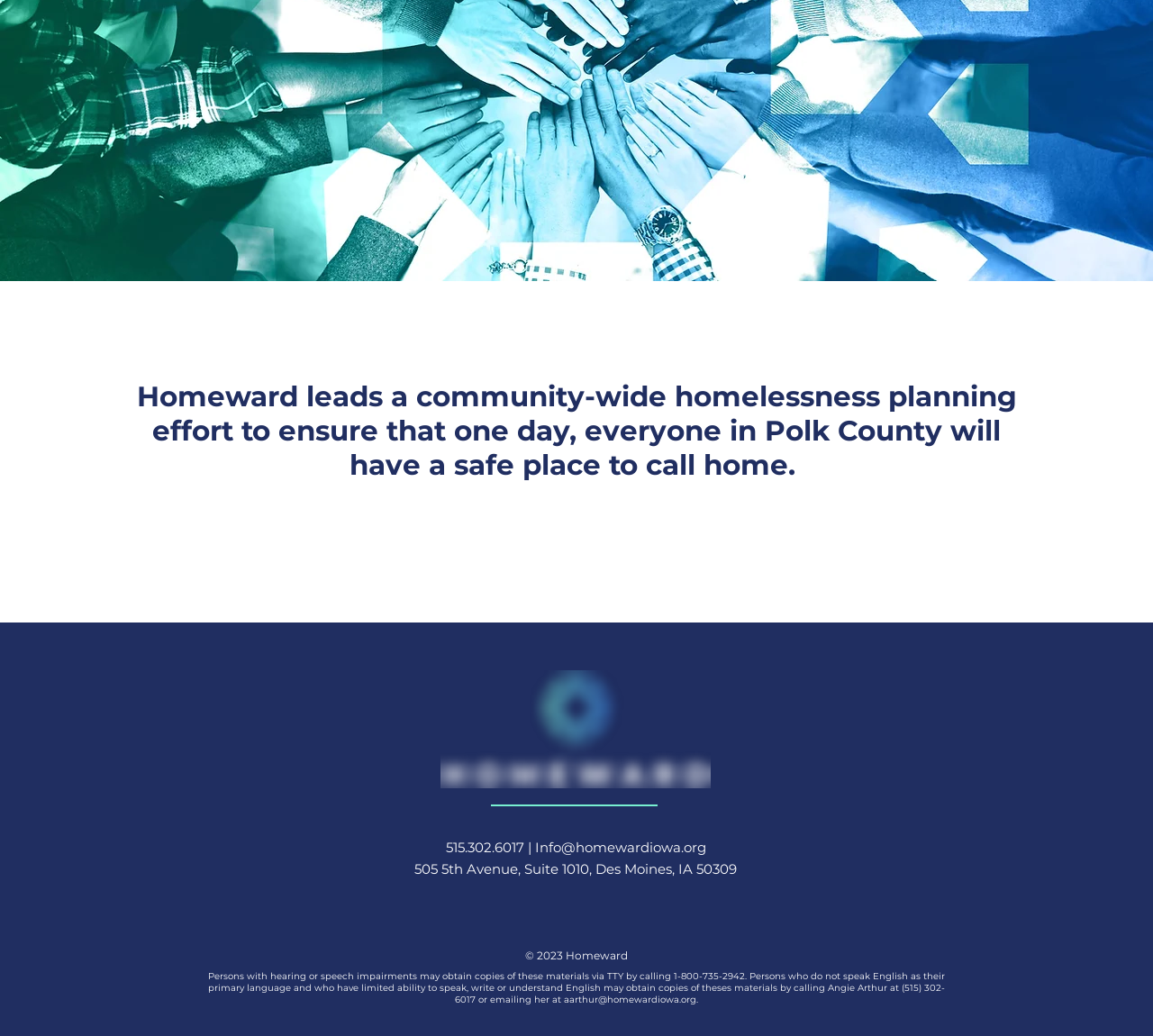What is the phone number to contact?
Please answer the question as detailed as possible based on the image.

The phone number can be found in the StaticText element with the text '515.302.6017 |'. This element is located near the top of the page, suggesting that it is a primary contact method.